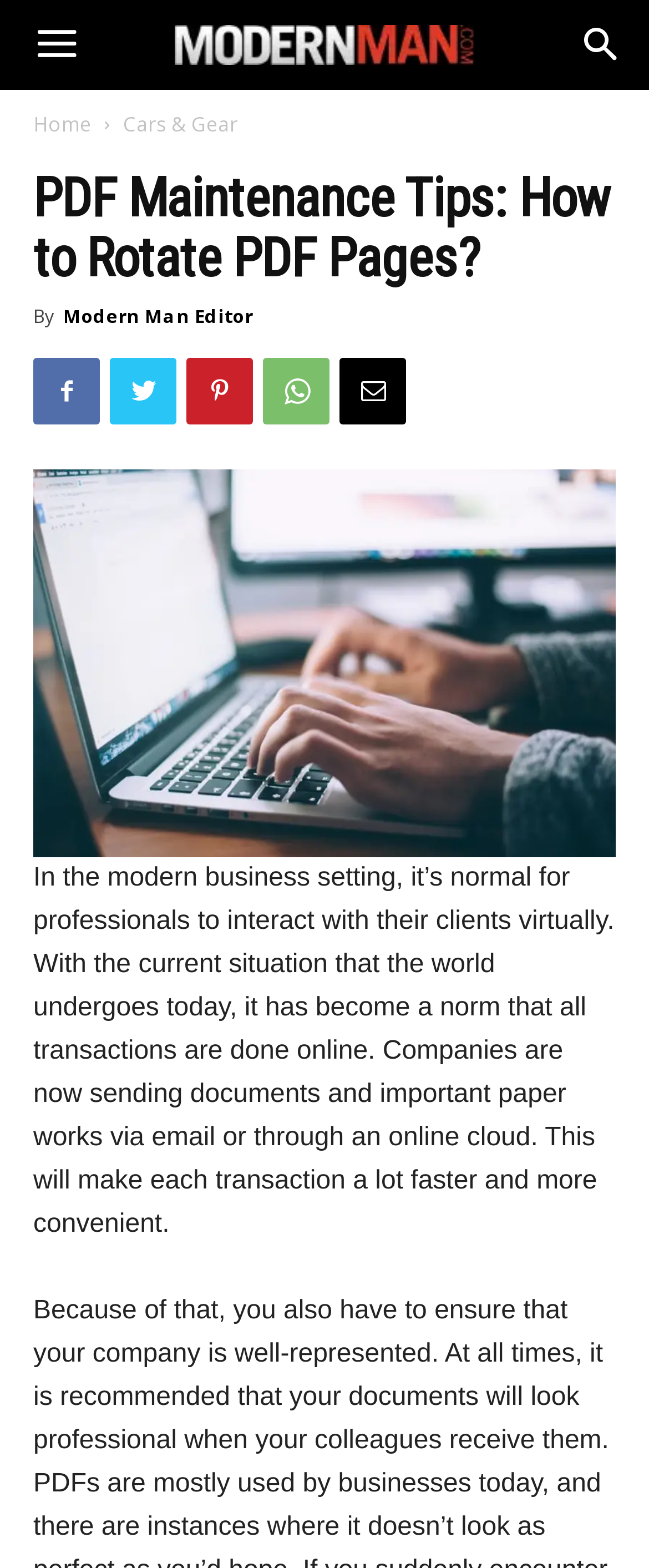Locate the bounding box coordinates of the clickable region to complete the following instruction: "Click the Cars & Gear link."

[0.19, 0.07, 0.367, 0.088]